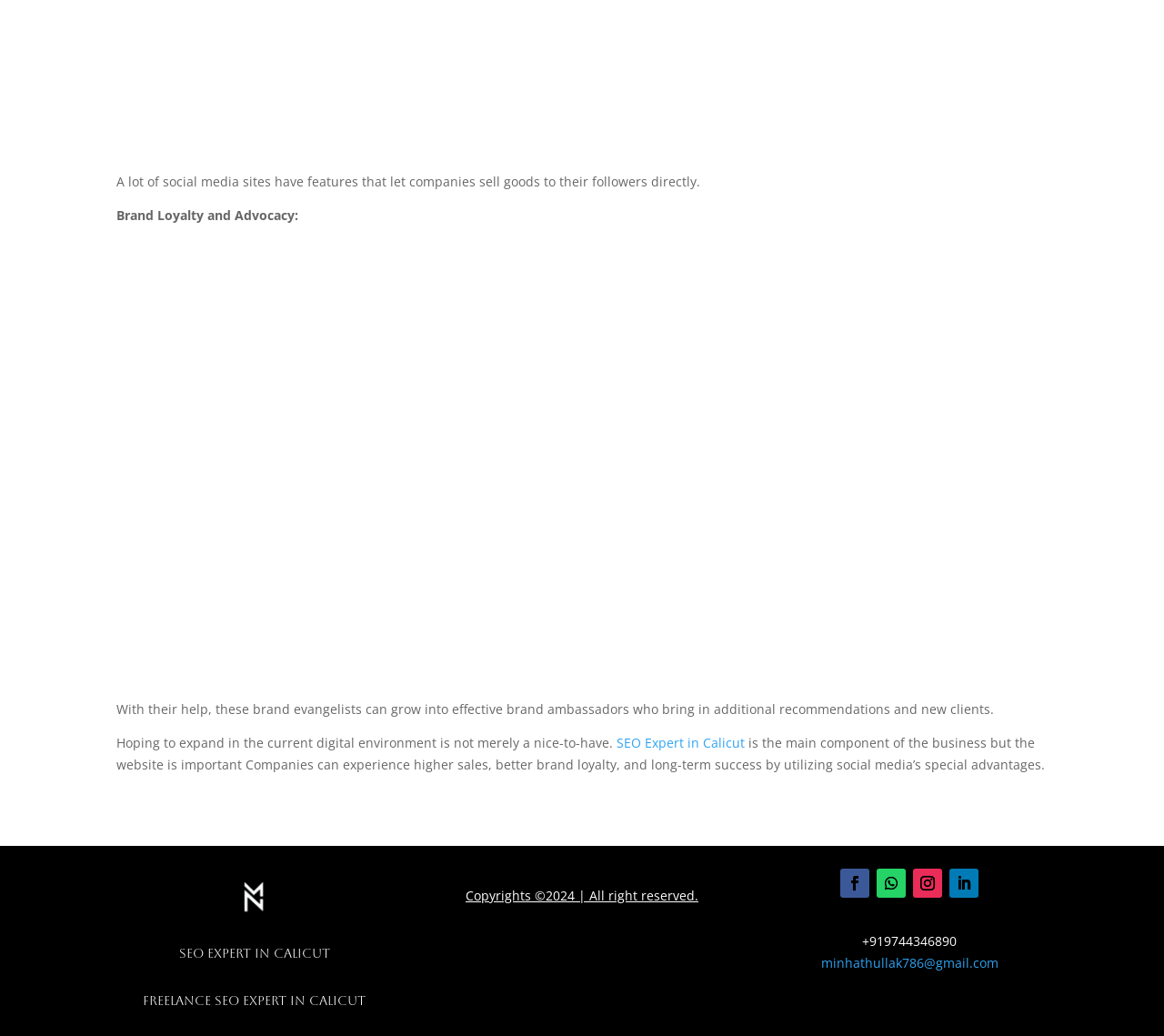Bounding box coordinates are to be given in the format (top-left x, top-left y, bottom-right x, bottom-right y). All values must be floating point numbers between 0 and 1. Provide the bounding box coordinate for the UI element described as: Follow

[0.753, 0.839, 0.778, 0.867]